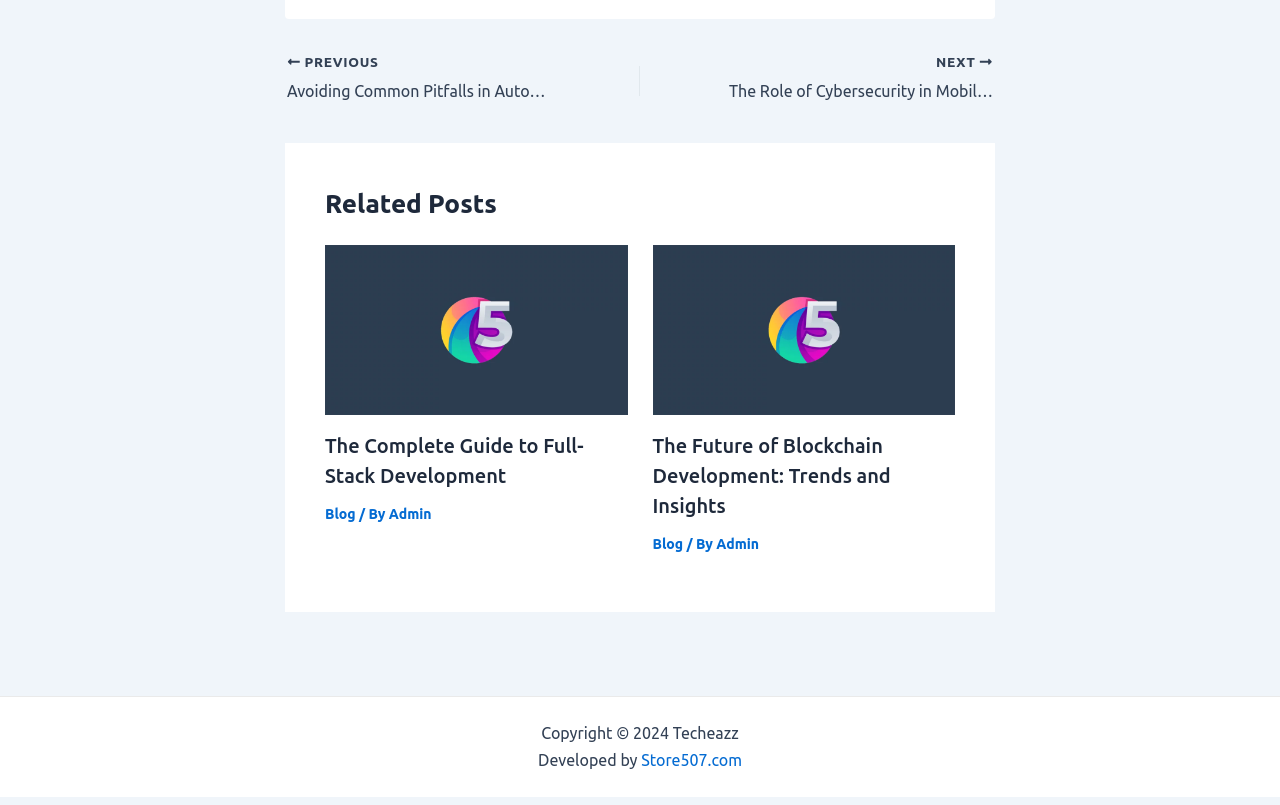Identify the bounding box coordinates of the clickable region to carry out the given instruction: "Click the 'PREVIOUS Avoiding Common Pitfalls in Automation Scripting' link".

[0.224, 0.066, 0.446, 0.129]